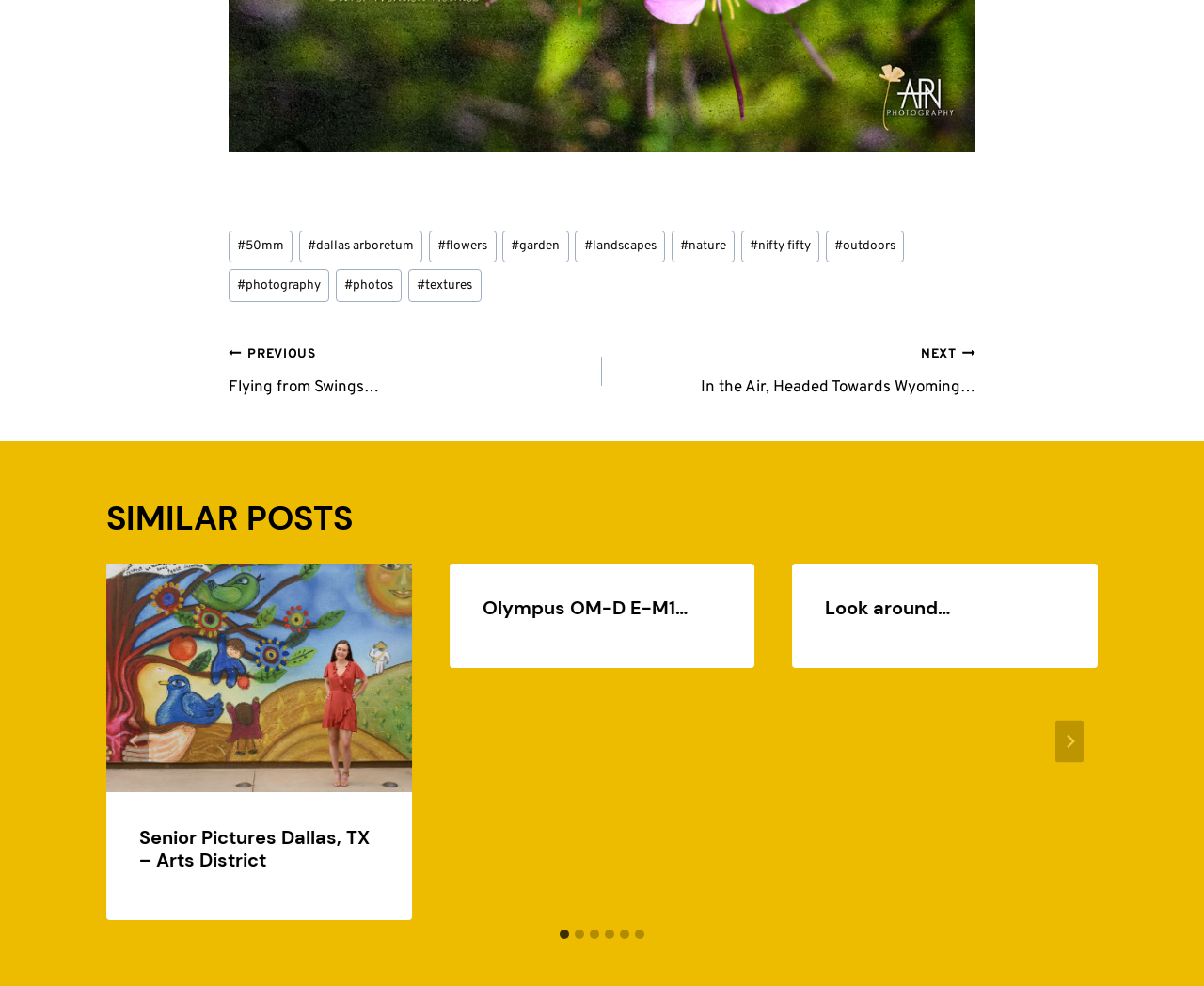Answer the question in one word or a short phrase:
What is the category of the post?

Photography